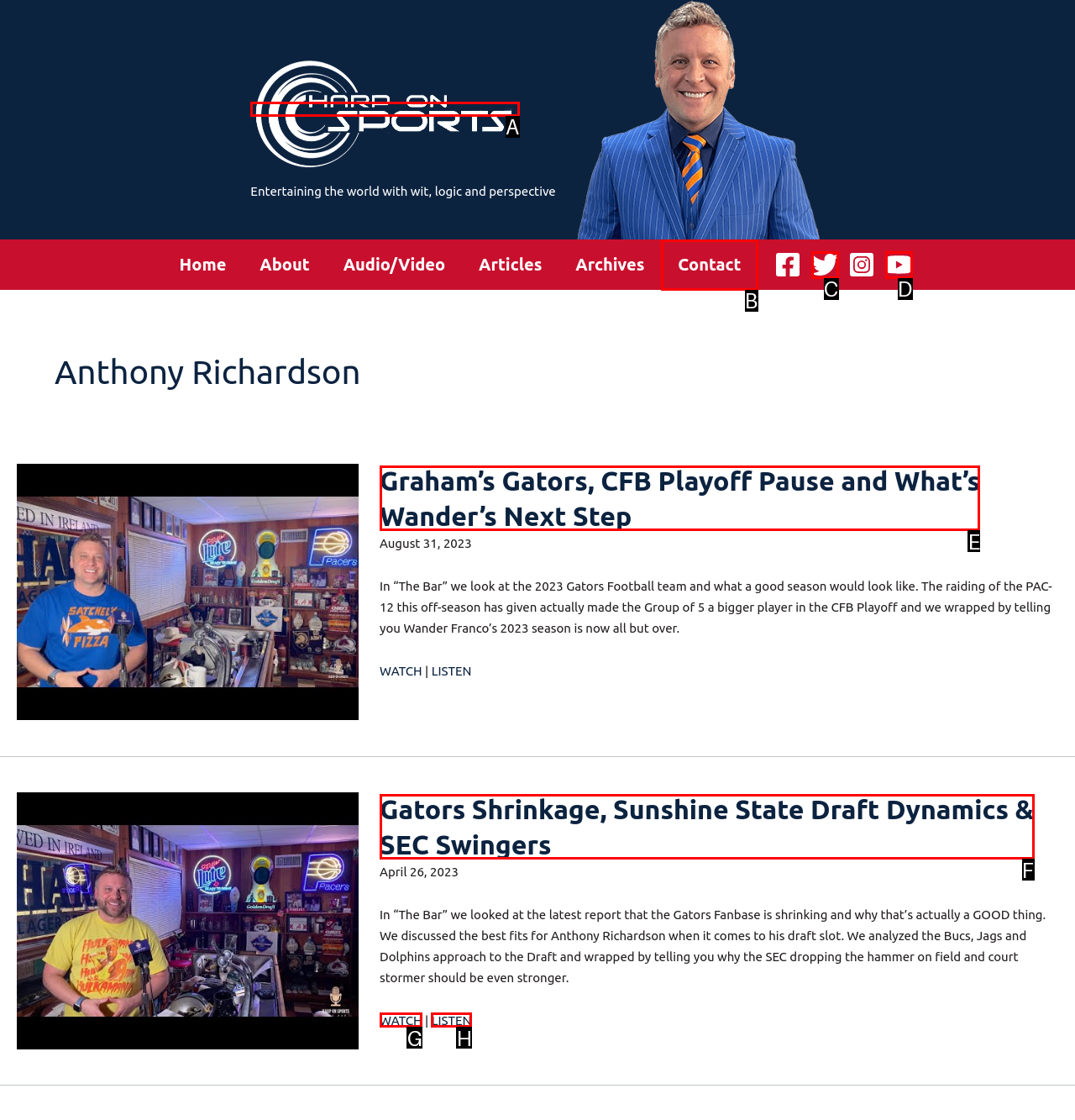Given the description: alt="Harp On Sports logo", identify the HTML element that fits best. Respond with the letter of the correct option from the choices.

A